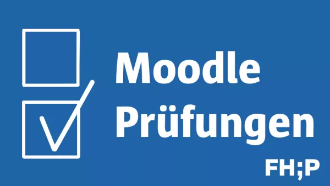What is the language of the text 'Prüfungen'?
Identify the answer in the screenshot and reply with a single word or phrase.

German